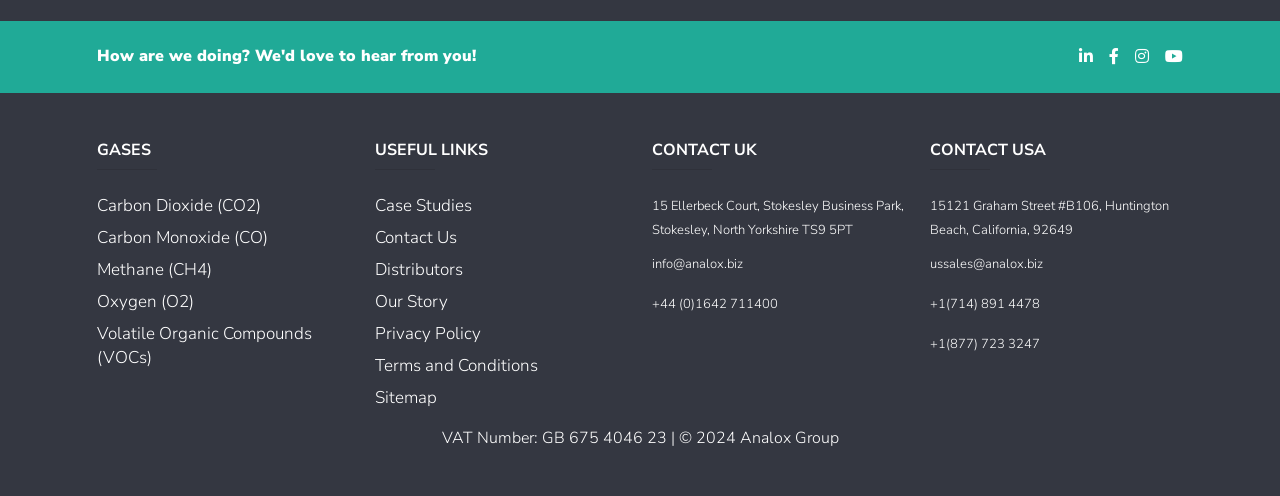What is the address of the UK contact?
Please provide a full and detailed response to the question.

The address can be found in the CONTACT UK section, in the static text element that provides the contact information.